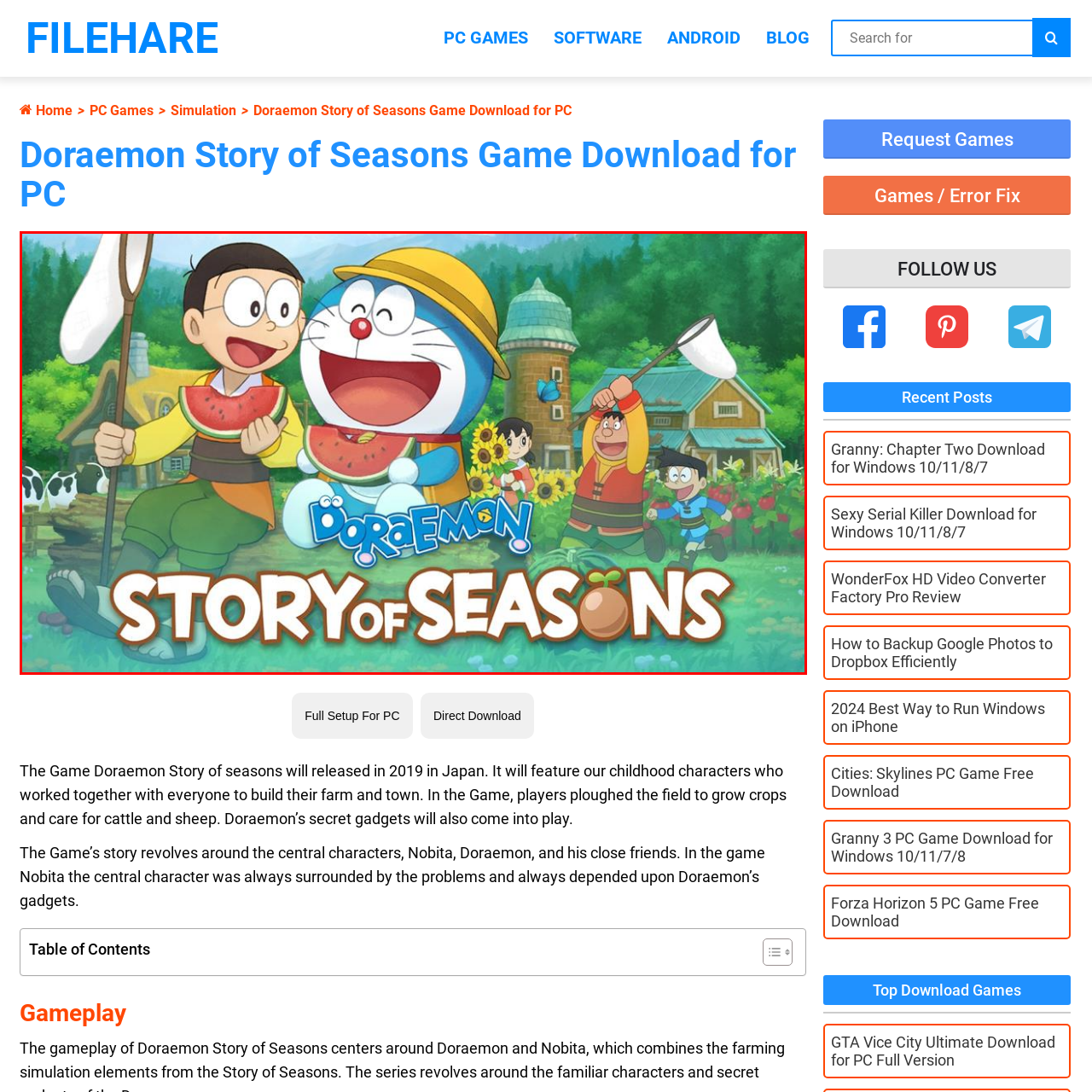Provide a comprehensive description of the image highlighted by the red bounding box.

The image features vibrant characters from "Doraemon: Story of Seasons," prominently displaying a cheerful scene set in a lush, animated farm. At the forefront, Nobita, the central character, holds a slice of watermelon and beams with joy. Beside him stands Doraemon, the iconic blue robotic cat, wearing a yellow hat and displaying a big smile. Surrounding them are their friends, participating in various farming activities, highlighting the game's playful and cooperative nature. The background features a scenic farm landscape with grazing cows and colorful flowers, capturing the essence of rural life and the charm of cultivating crops, which is central to the gameplay experience. The title "Doraemon Story of Seasons" is boldly displayed at the bottom, emphasizing the whimsical and nostalgic themes of the game.